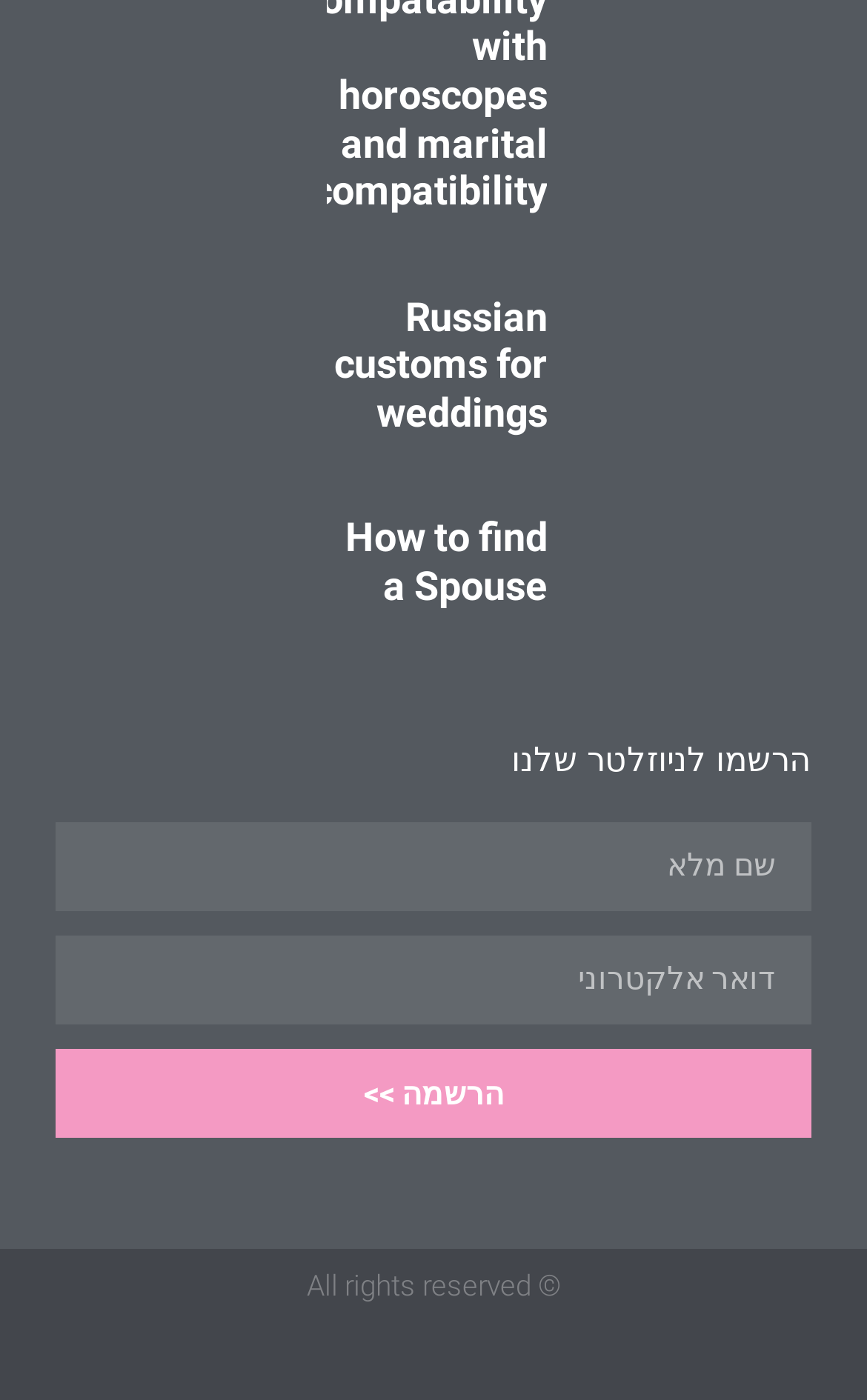Provide the bounding box coordinates for the area that should be clicked to complete the instruction: "Click the link to learn about Russian customs for weddings".

[0.385, 0.209, 0.631, 0.311]